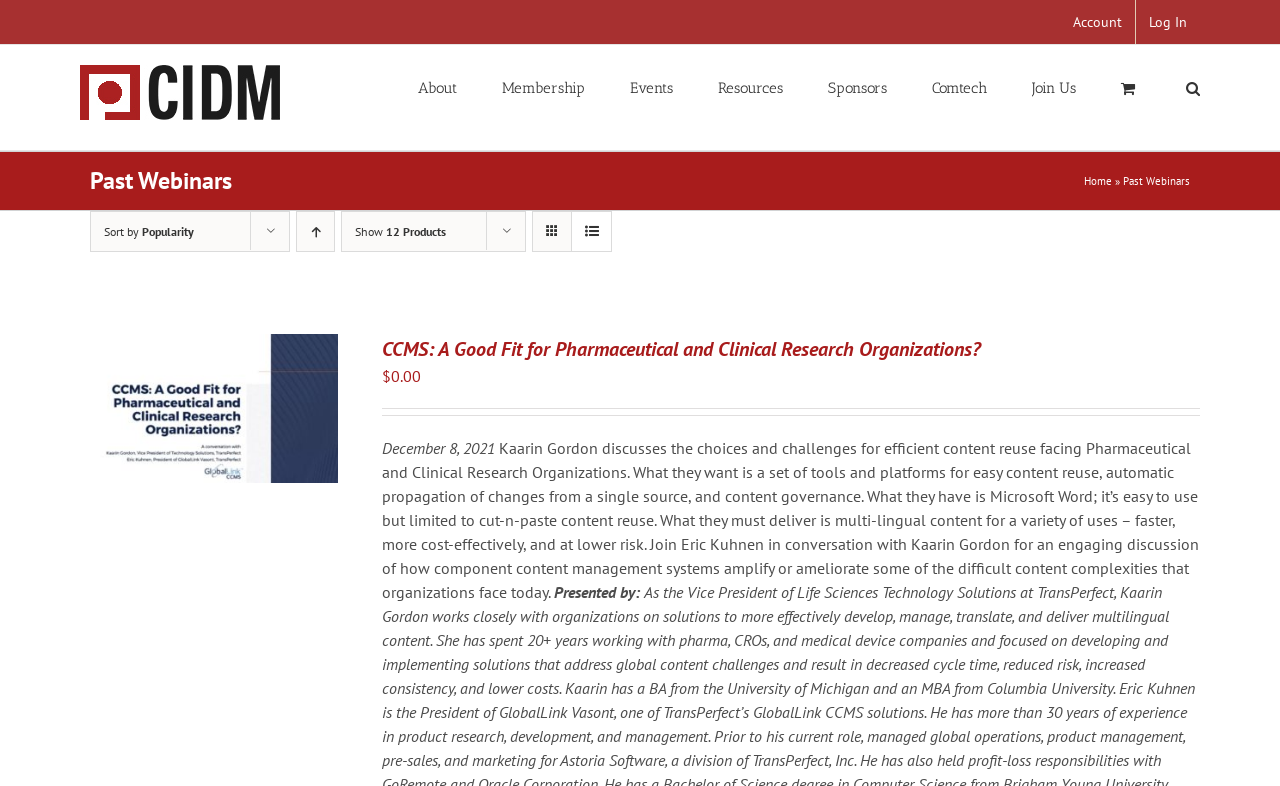Extract the bounding box for the UI element that matches this description: "aria-label="Search" title="Search"".

[0.927, 0.057, 0.938, 0.164]